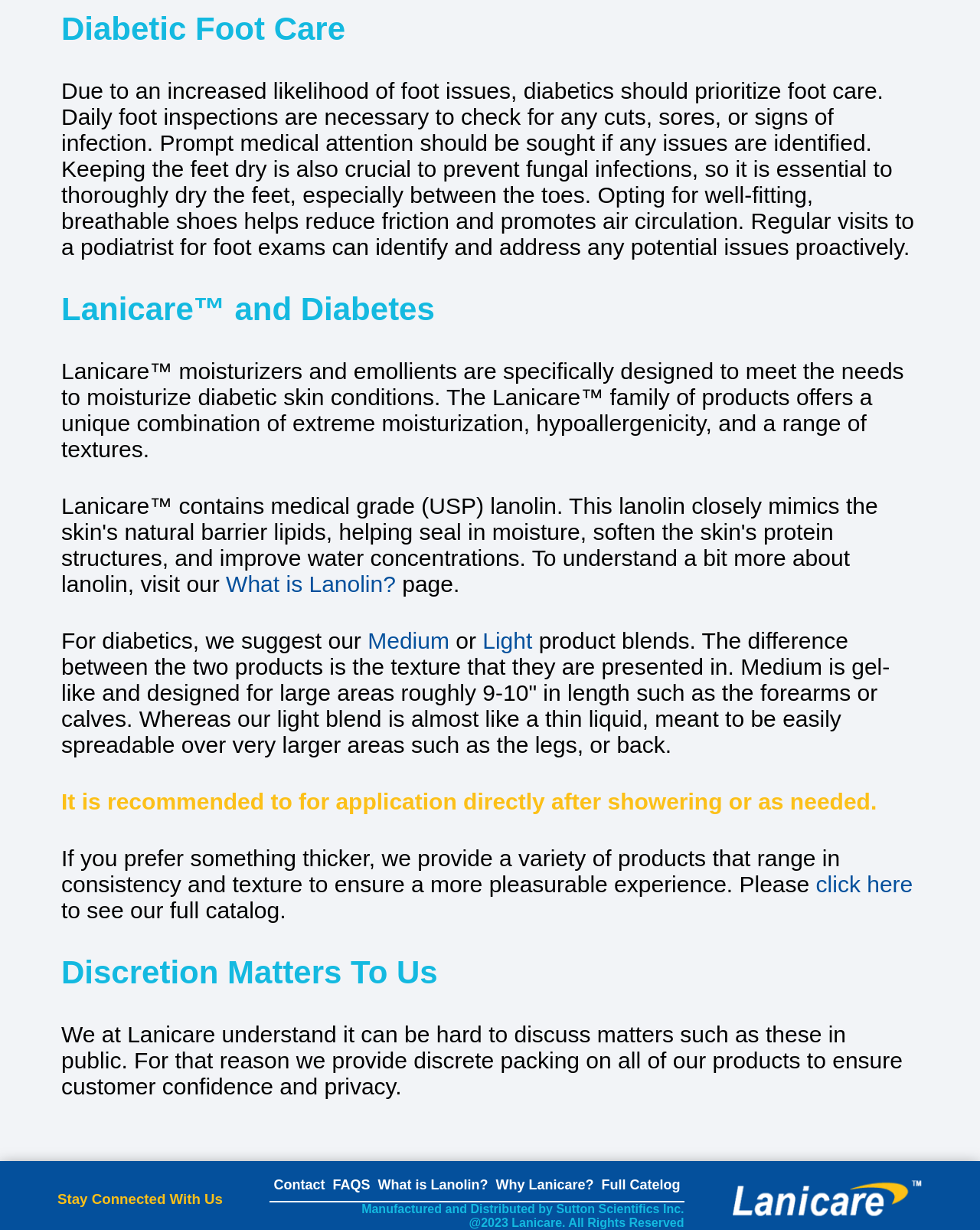Please specify the bounding box coordinates of the clickable region necessary for completing the following instruction: "Click on 'What is Lanolin?'". The coordinates must consist of four float numbers between 0 and 1, i.e., [left, top, right, bottom].

[0.231, 0.465, 0.404, 0.485]